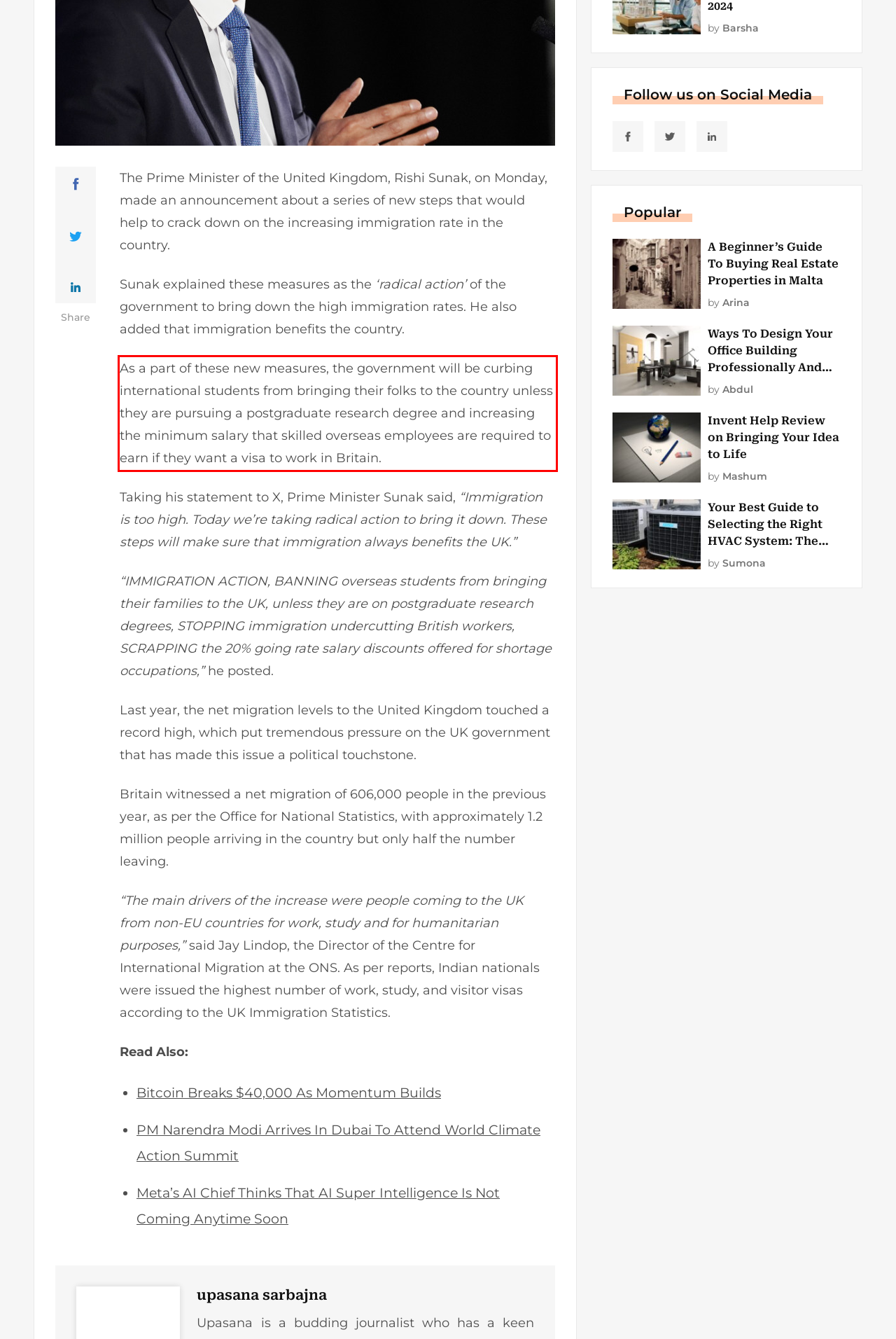You have a screenshot with a red rectangle around a UI element. Recognize and extract the text within this red bounding box using OCR.

As a part of these new measures, the government will be curbing international students from bringing their folks to the country unless they are pursuing a postgraduate research degree and increasing the minimum salary that skilled overseas employees are required to earn if they want a visa to work in Britain.